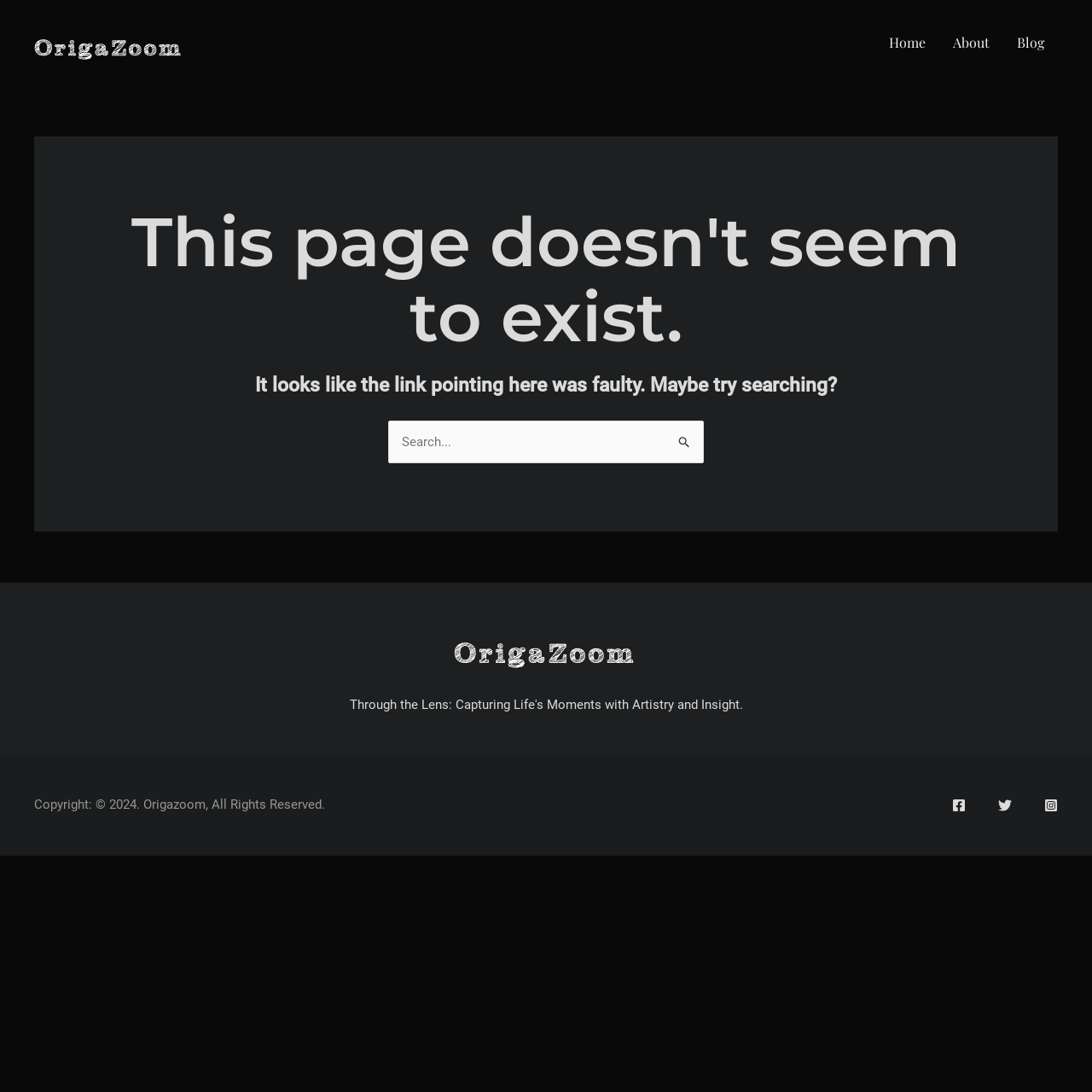Analyze the image and answer the question with as much detail as possible: 
What is the name of the website?

The name of the website can be found in the top-left corner of the webpage, where the logo 'Origazoom' is displayed, and also in the navigation menu as the first link.